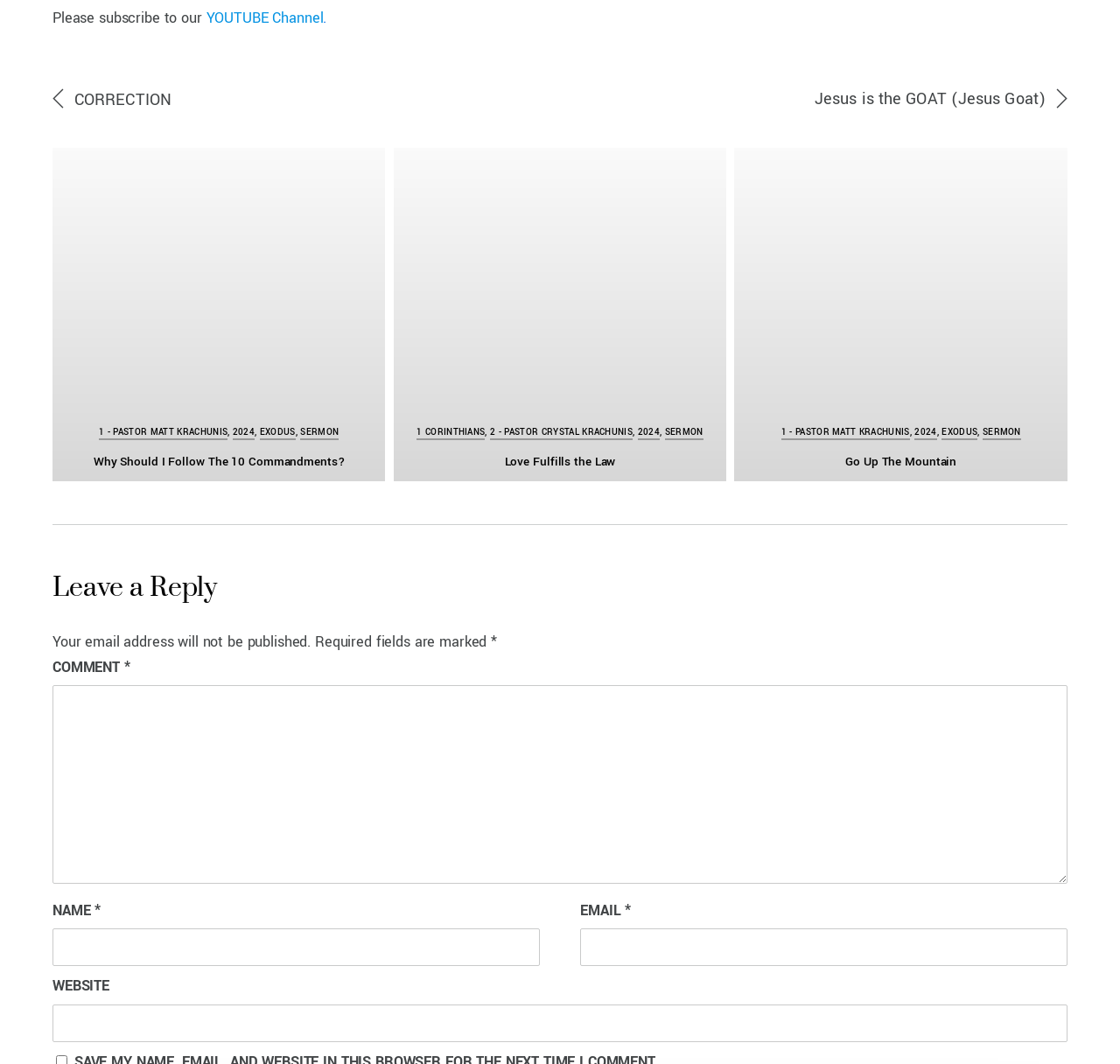Please identify the bounding box coordinates of the area I need to click to accomplish the following instruction: "Read the sermon 'Why Should I Follow The 10 Commandments?'".

[0.083, 0.426, 0.308, 0.442]